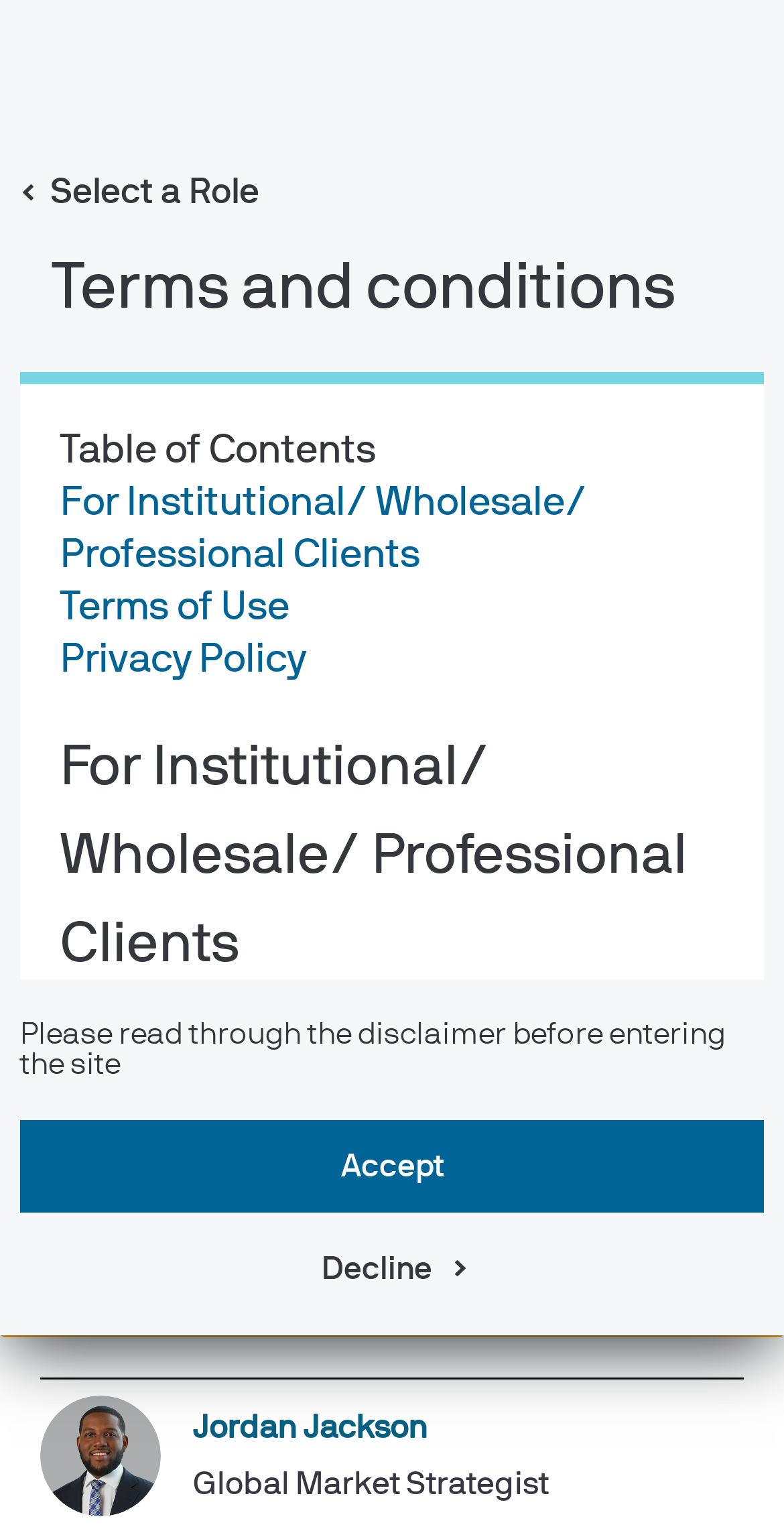Analyze and describe the webpage in a detailed narrative.

The webpage is about the outlook for capital spending, specifically discussing the potential impact of slower economic growth, higher interest rates, and tightening credit conditions on the U.S. economy. 

At the top left corner, there is a logo and a search button. Next to the search button, there is a menu button. Below the menu button, there are two buttons, "Share" and "Print", with the "Print" button accompanied by an image. 

On the top right corner, there is a dialog box titled "Terms and conditions" with a button to select a role, a heading, and several links to terms of use, privacy policy, and other related pages. 

Below the dialog box, there is a heading "On the Minds of Investors" followed by a main heading "What is the outlook for capital spending?" 

At the bottom of the page, there is a section with a heading "For Institutional/ Wholesale/ Professional Clients" and a static text asking users to read through the disclaimer before entering the site. There are two links, "Accept" and "Decline", below the static text. 

Additionally, there is a link to the author, Jordan Jackson, who is a Global Market Strategist, at the bottom of the page.